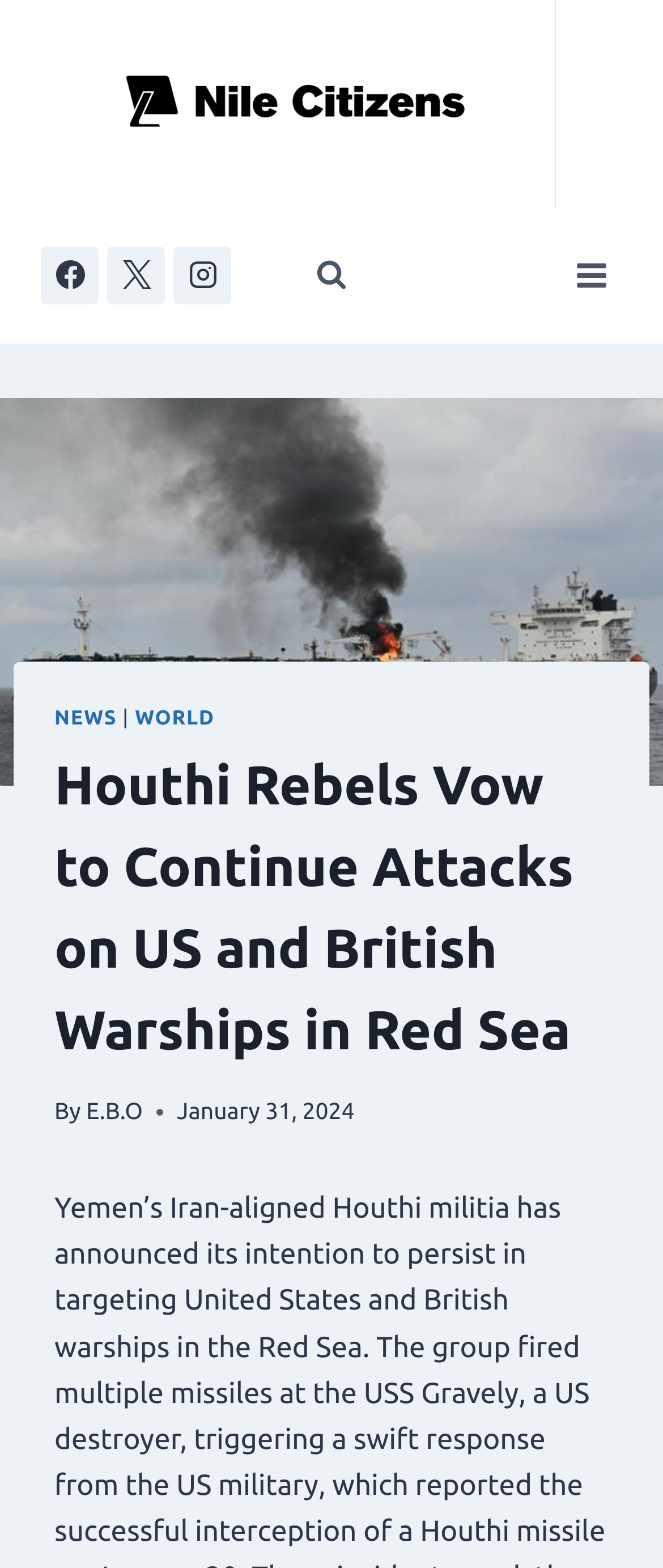Pinpoint the bounding box coordinates of the clickable area needed to execute the instruction: "Open menu". The coordinates should be specified as four float numbers between 0 and 1, i.e., [left, top, right, bottom].

[0.844, 0.158, 0.938, 0.192]